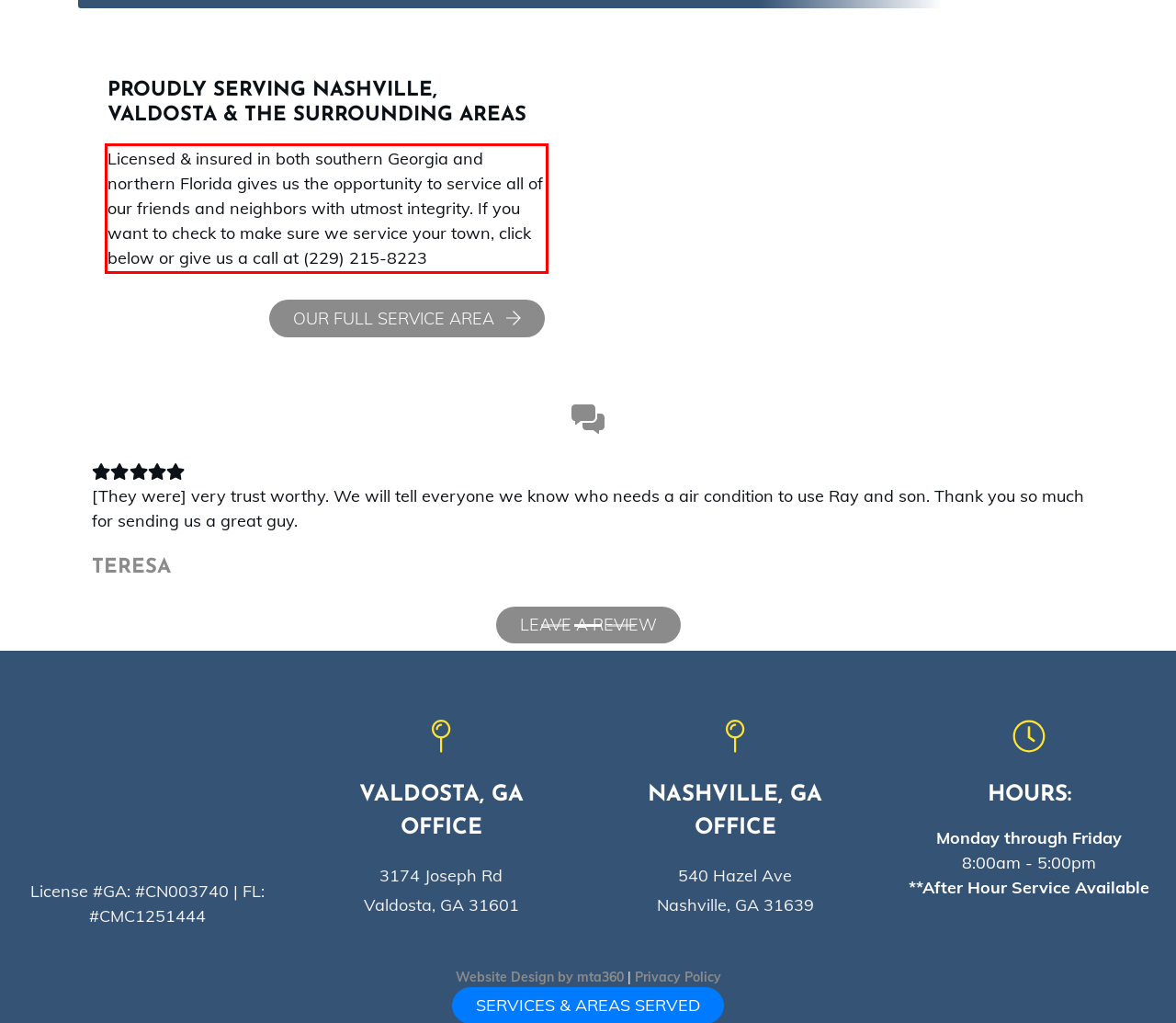You are given a screenshot showing a webpage with a red bounding box. Perform OCR to capture the text within the red bounding box.

Licensed & insured in both southern Georgia and northern Florida gives us the opportunity to service all of our friends and neighbors with utmost integrity. If you want to check to make sure we service your town, click below or give us a call at (229) 215-8223